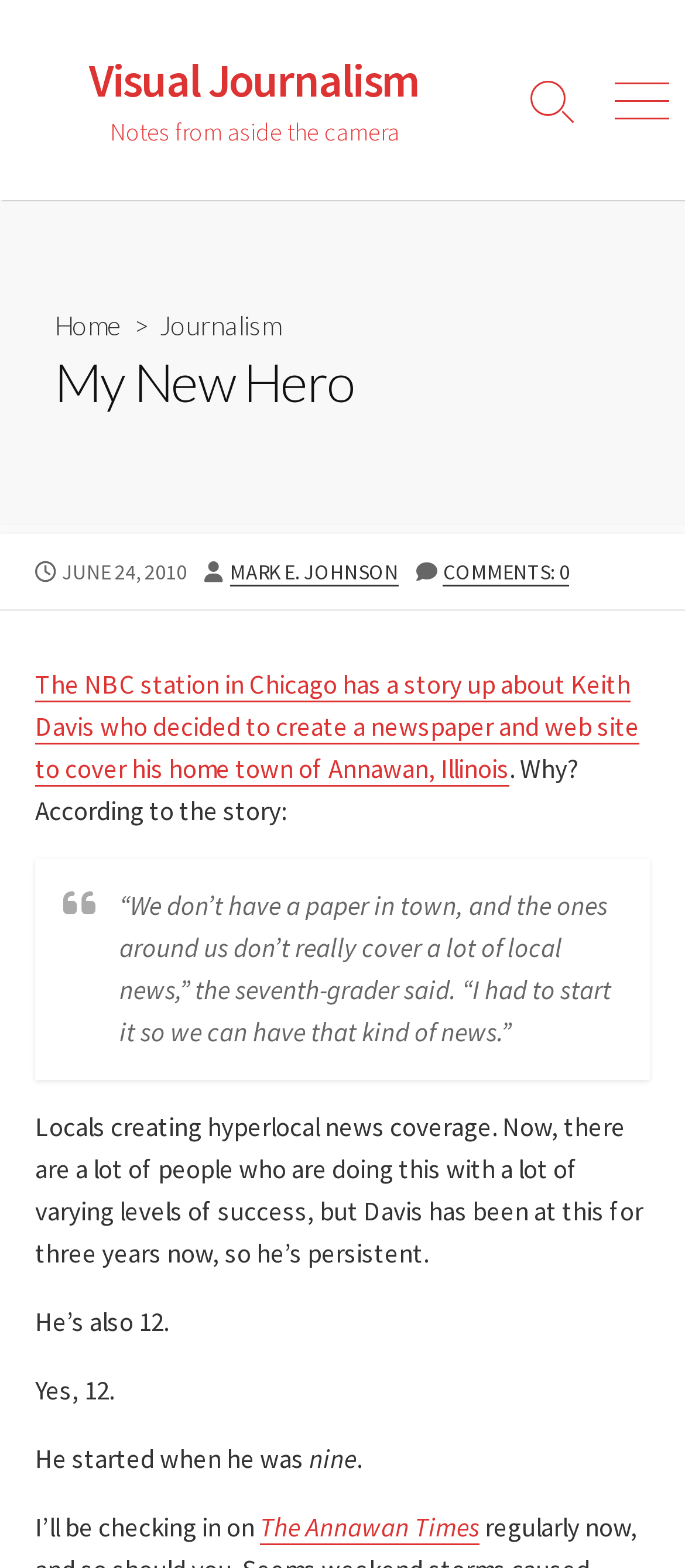Please identify the bounding box coordinates of the clickable element to fulfill the following instruction: "Visit the author's page". The coordinates should be four float numbers between 0 and 1, i.e., [left, top, right, bottom].

[0.336, 0.356, 0.582, 0.373]